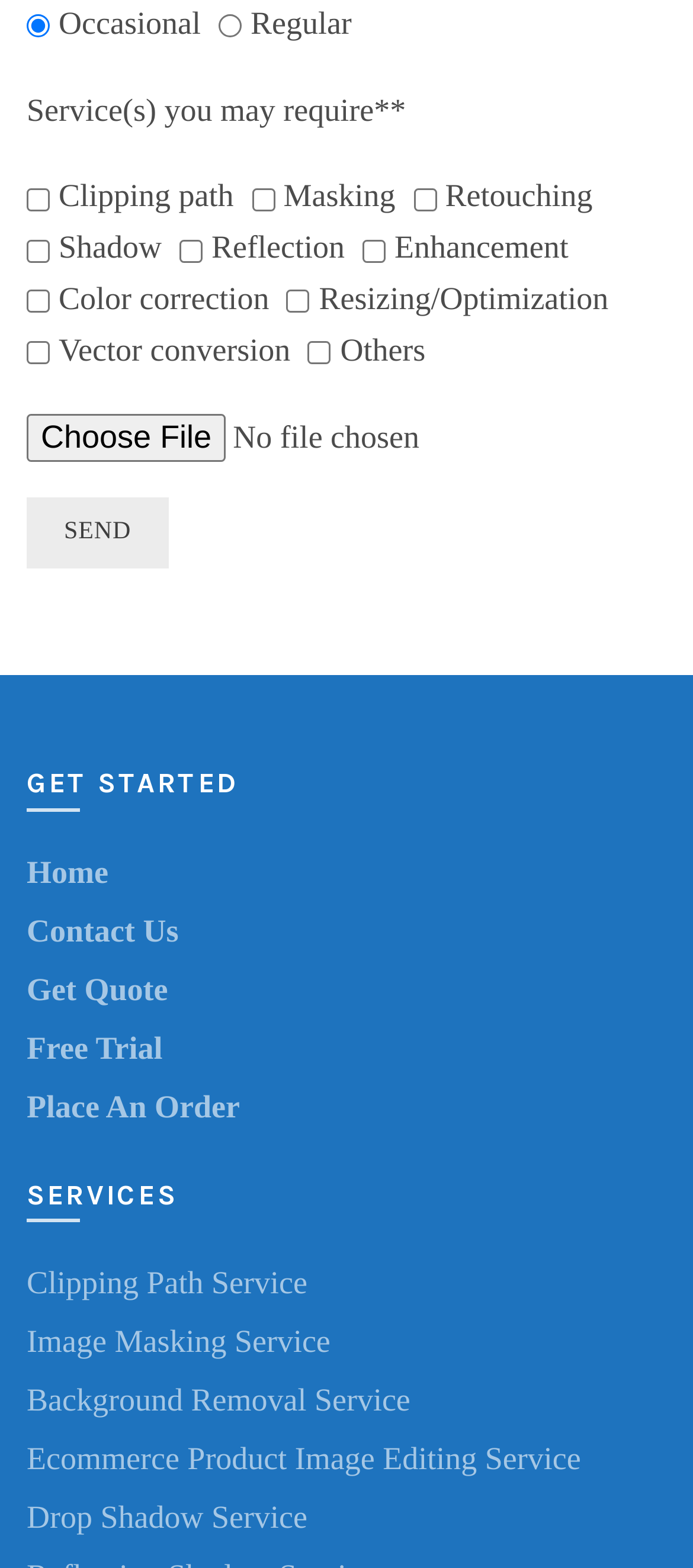What is the last link in the top navigation menu?
Analyze the screenshot and provide a detailed answer to the question.

The last link in the top navigation menu is 'Place An Order' which is indicated by the link element with the ID 355.